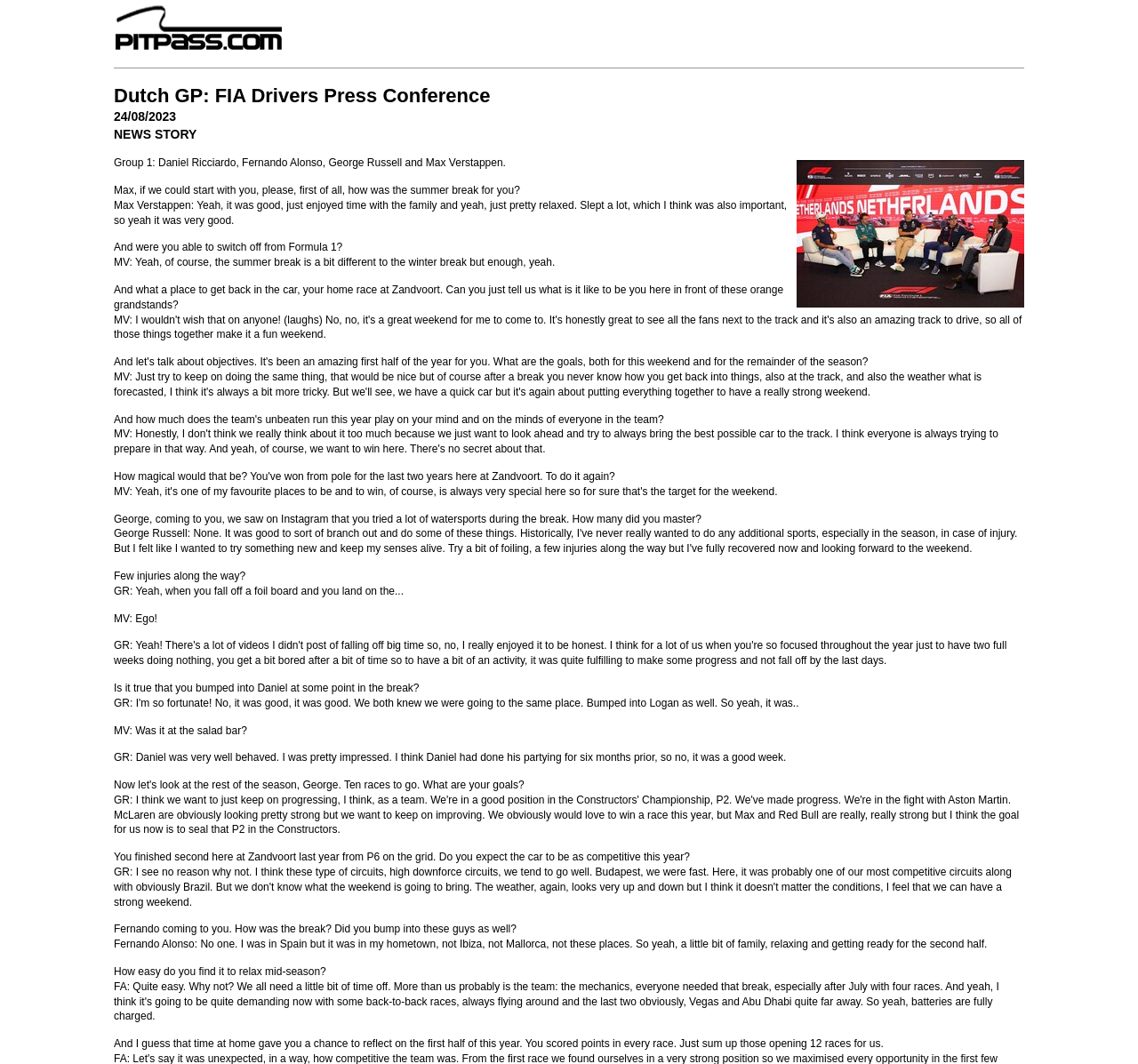Using the information in the image, give a comprehensive answer to the question: 
What is the activity George Russell tried during the summer break?

I found the activity George Russell tried during the summer break by reading the transcript of the press conference. George Russell is asked about his summer break, and he mentions trying various watersports.